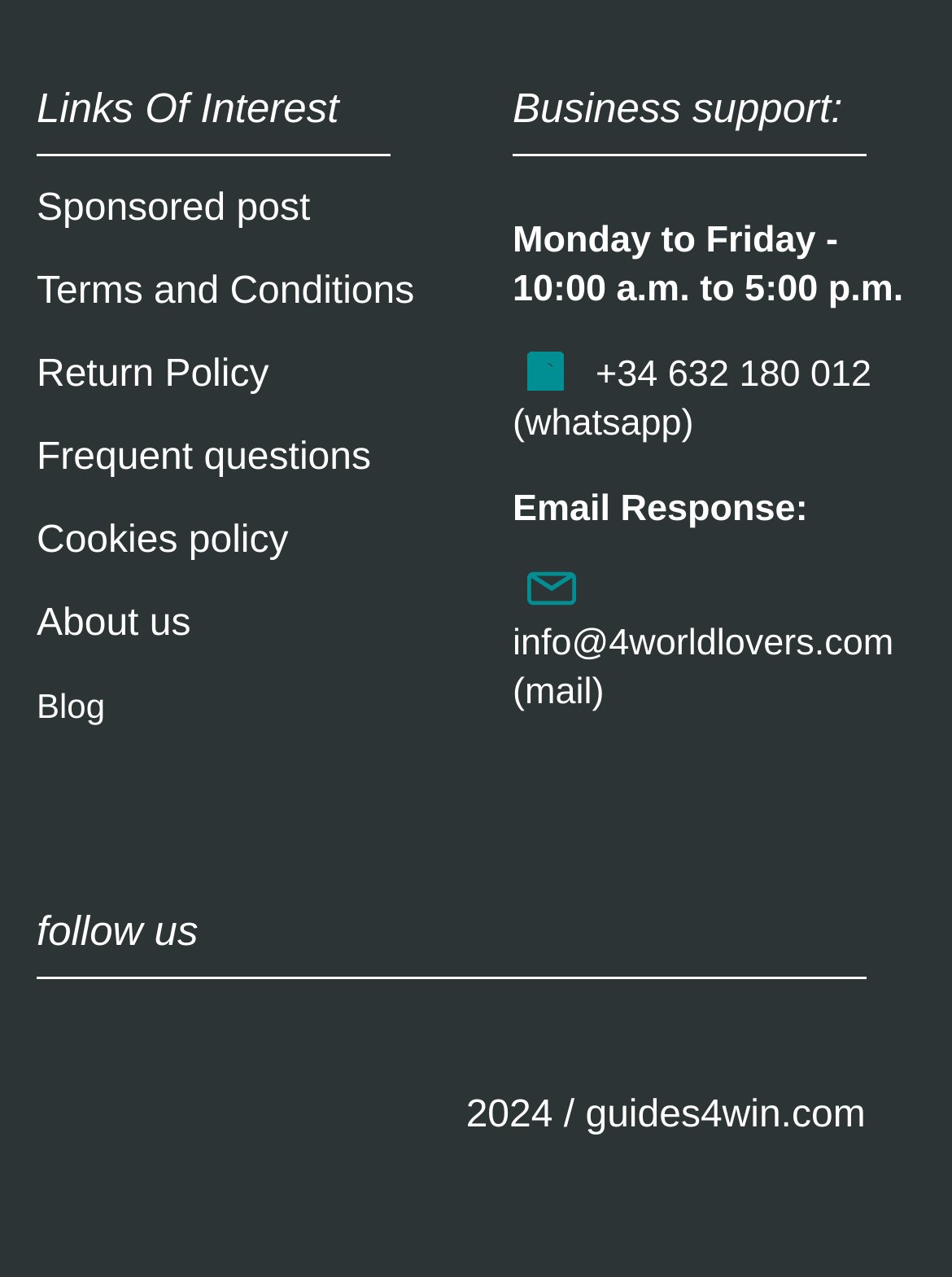Using the information in the image, could you please answer the following question in detail:
What is the whatsapp number?

I found the whatsapp number by looking at the section 'Business support:' which is located on the right side of the webpage. Under this section, I found the text '+34 632 180 012 (whatsapp)' which indicates the whatsapp number.